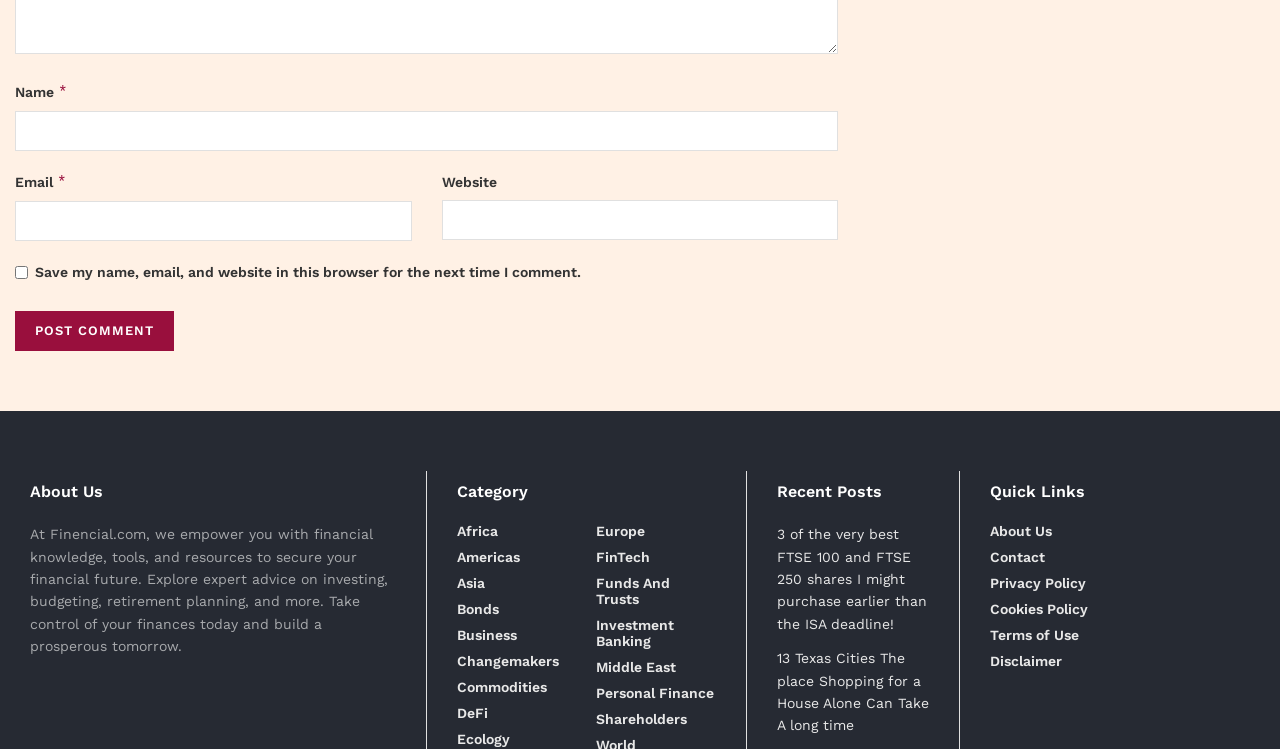What type of content is available on the website?
Please provide a comprehensive answer to the question based on the webpage screenshot.

The webpage has headings such as 'Recent Posts' and links to various articles, indicating that the website provides articles and posts on different topics, including finance, investing, and personal finance.